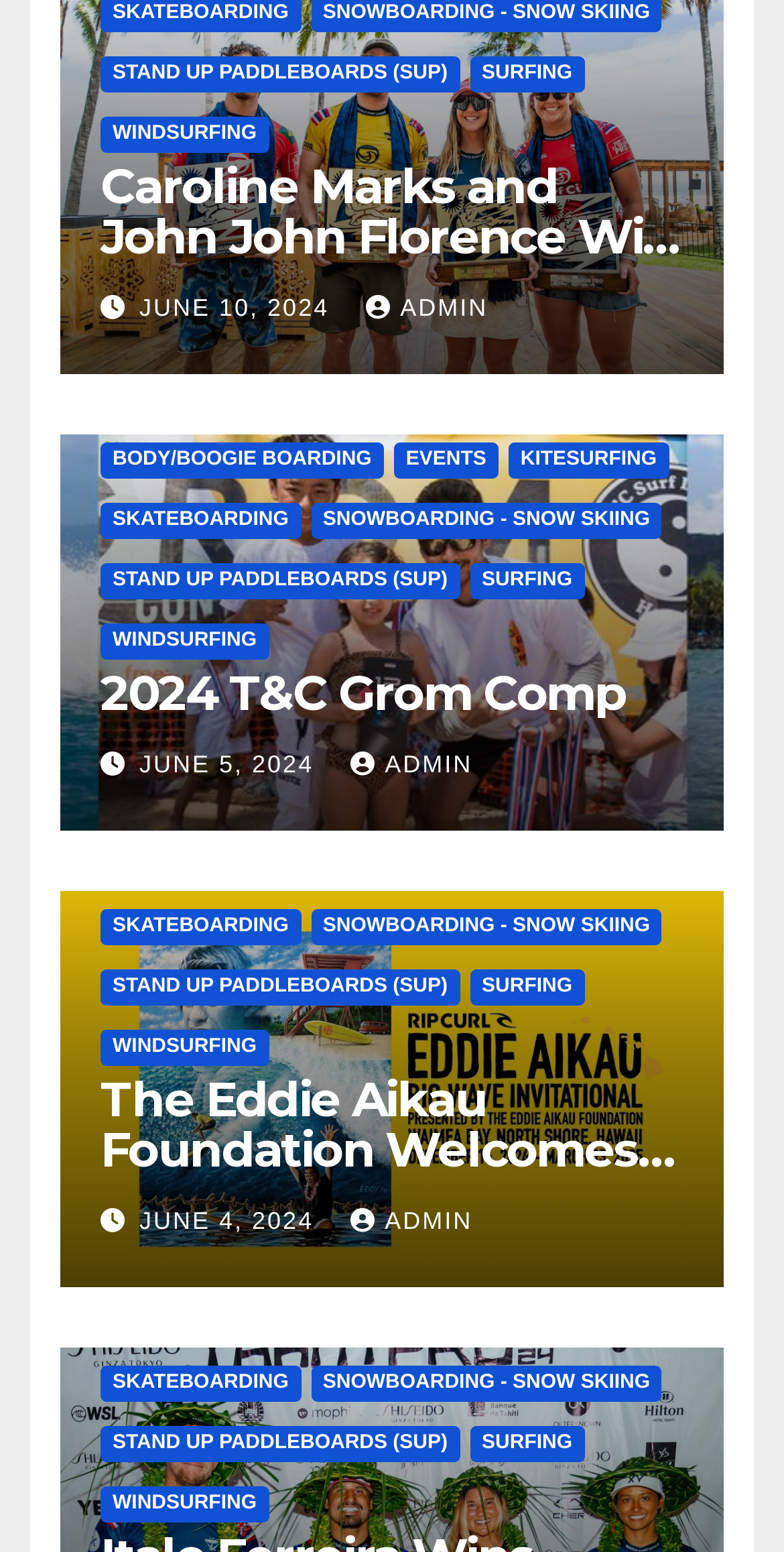Please locate the bounding box coordinates of the element that needs to be clicked to achieve the following instruction: "Explore BODY/BOOGIE BOARDING". The coordinates should be four float numbers between 0 and 1, i.e., [left, top, right, bottom].

[0.128, 0.285, 0.49, 0.308]